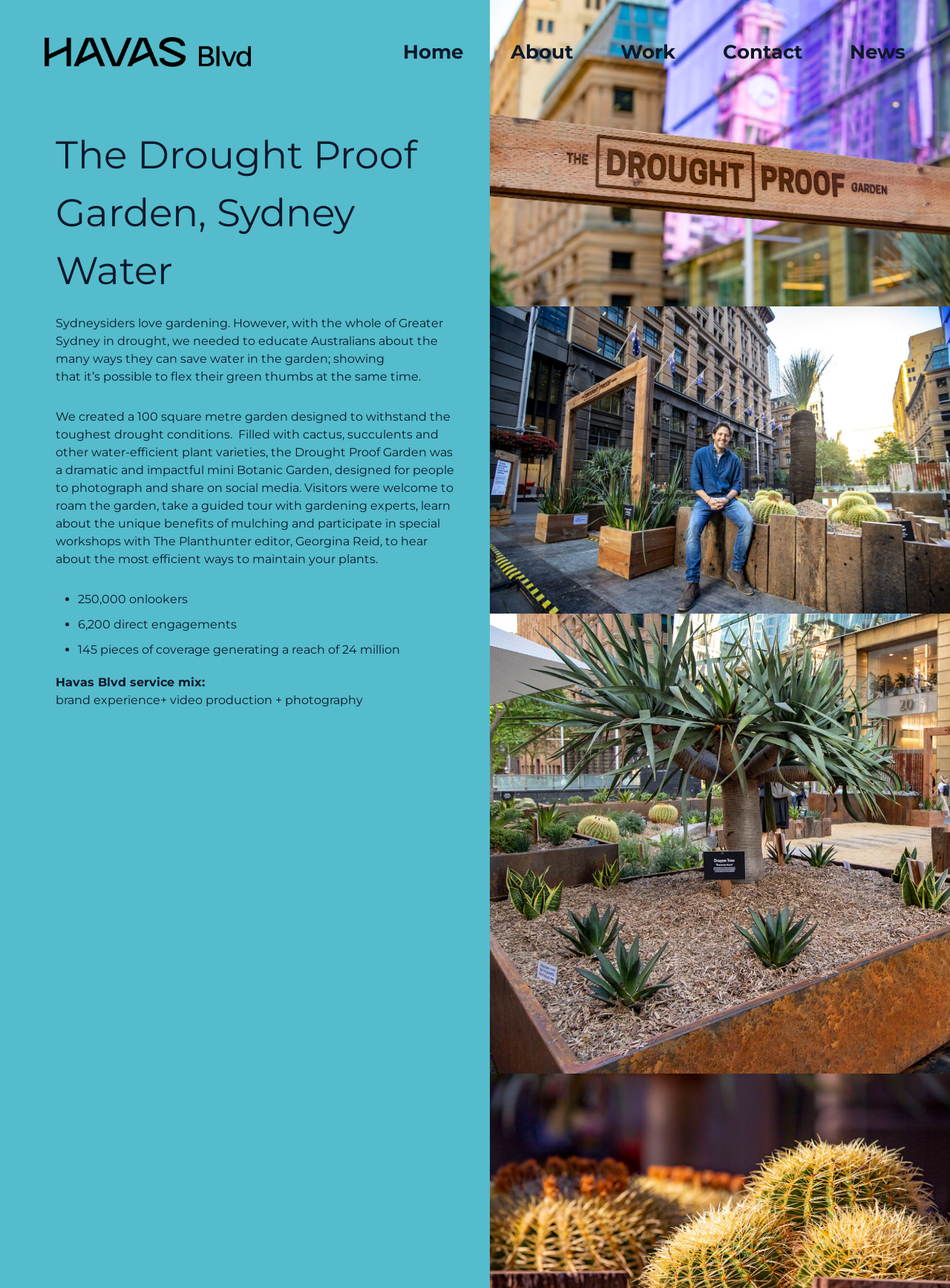Answer the question below in one word or phrase:
What is the name of the garden?

The Drought Proof Garden